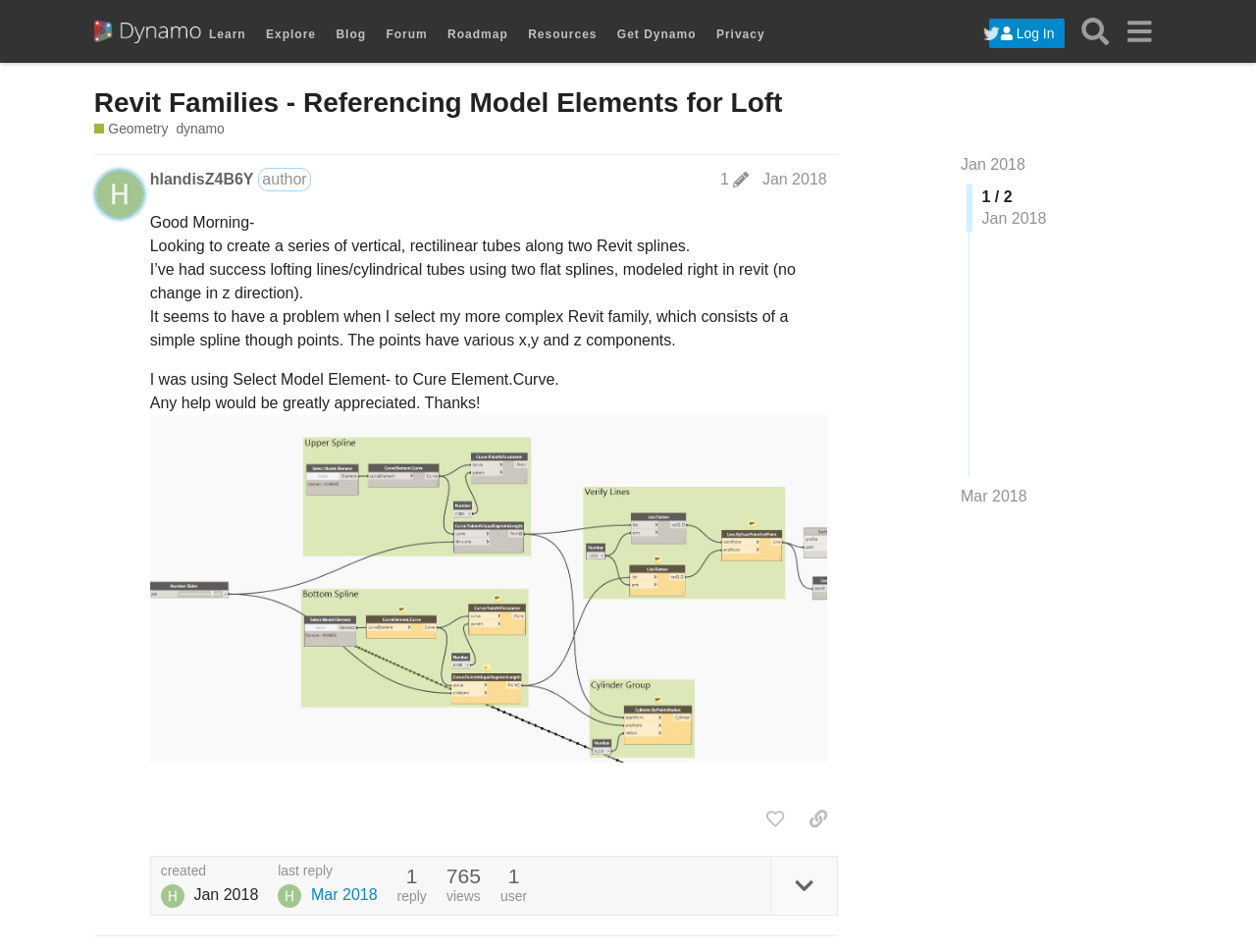Locate the UI element described by hlandisZ4B6Y and provide its bounding box coordinates. Use the format (top-left x, top-left y, bottom-right x, bottom-right y) with all values as floating point numbers between 0 and 1.

[0.119, 0.177, 0.202, 0.2]